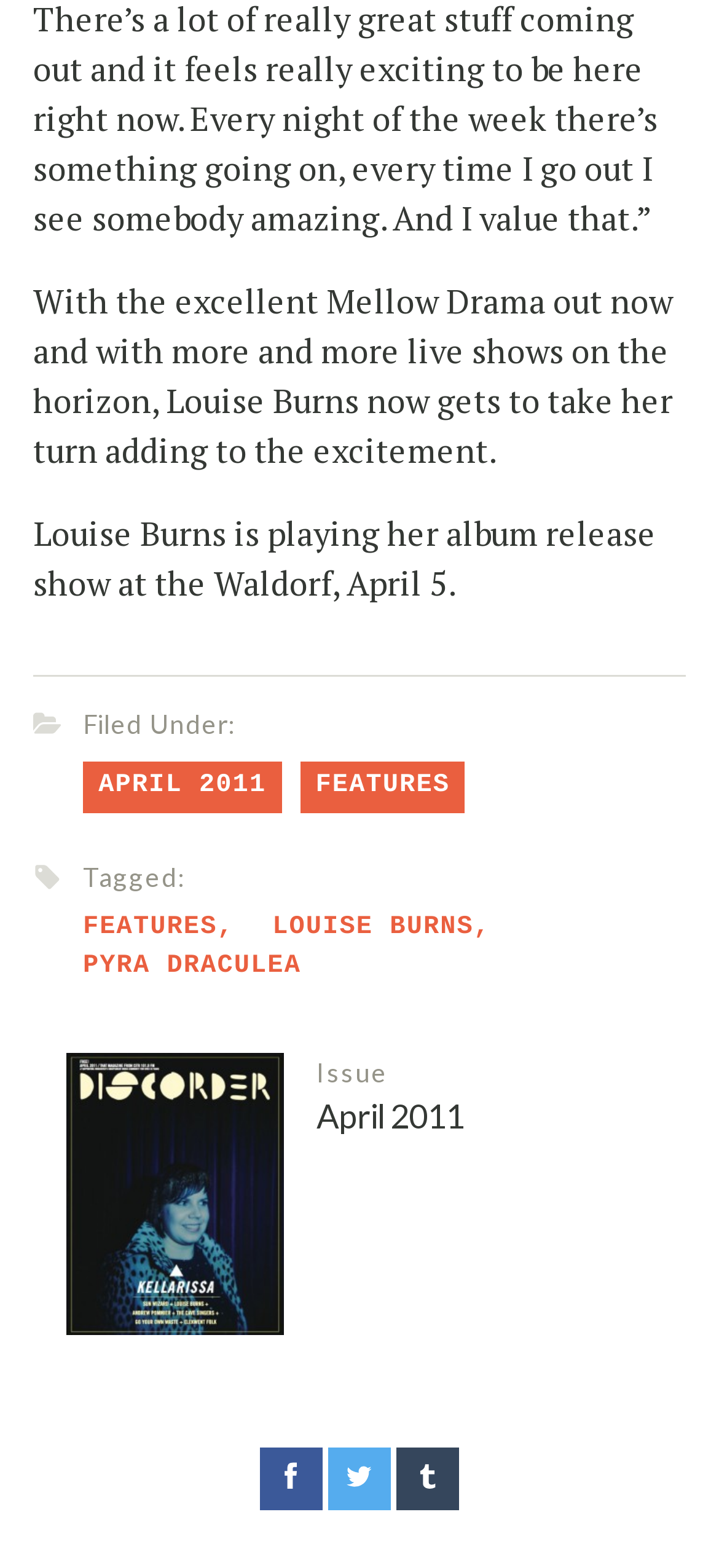Please respond to the question with a concise word or phrase:
Where is Louise Burns playing her album release show?

Waldorf